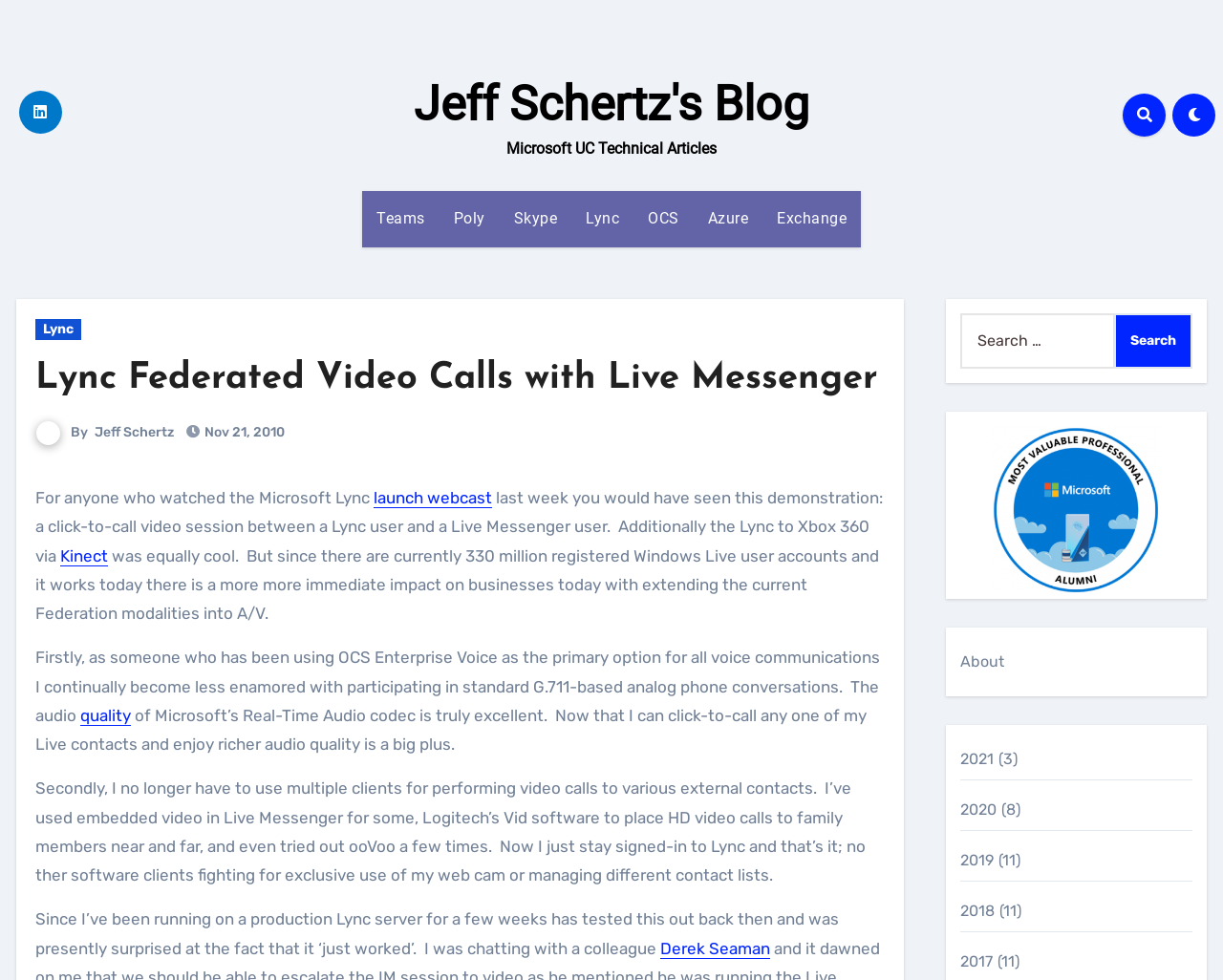What is the author of the blog post?
Answer the question with as much detail as possible.

The author of the blog post is Jeff Schertz, which can be determined by looking at the link 'Jeff Schertz' next to the 'By' text, indicating that Jeff Schertz is the author of the blog post.